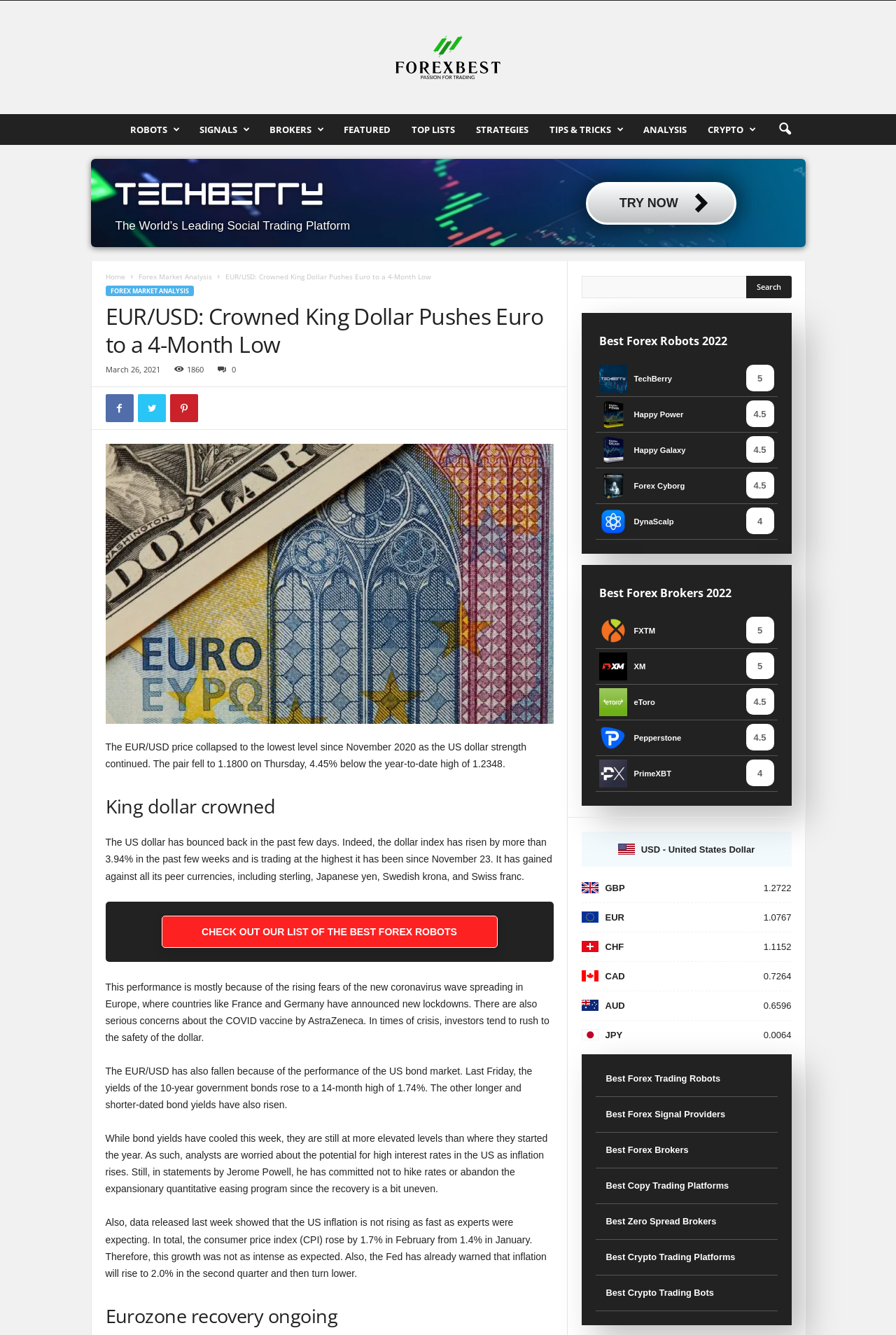Please identify the bounding box coordinates of the region to click in order to complete the given instruction: "Contact us". The coordinates should be four float numbers between 0 and 1, i.e., [left, top, right, bottom].

None